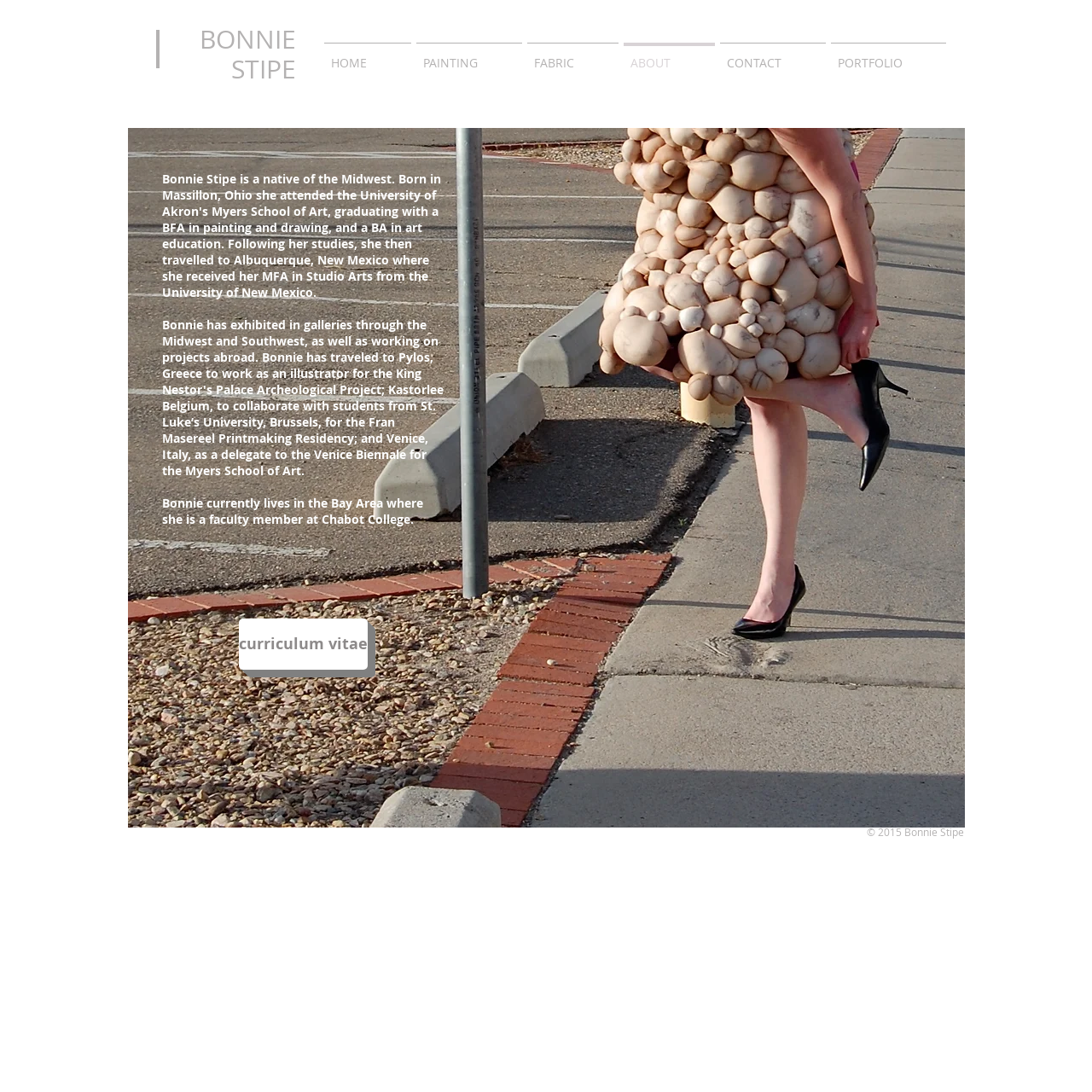Identify the bounding box coordinates of the HTML element based on this description: "HOME".

[0.295, 0.039, 0.379, 0.062]